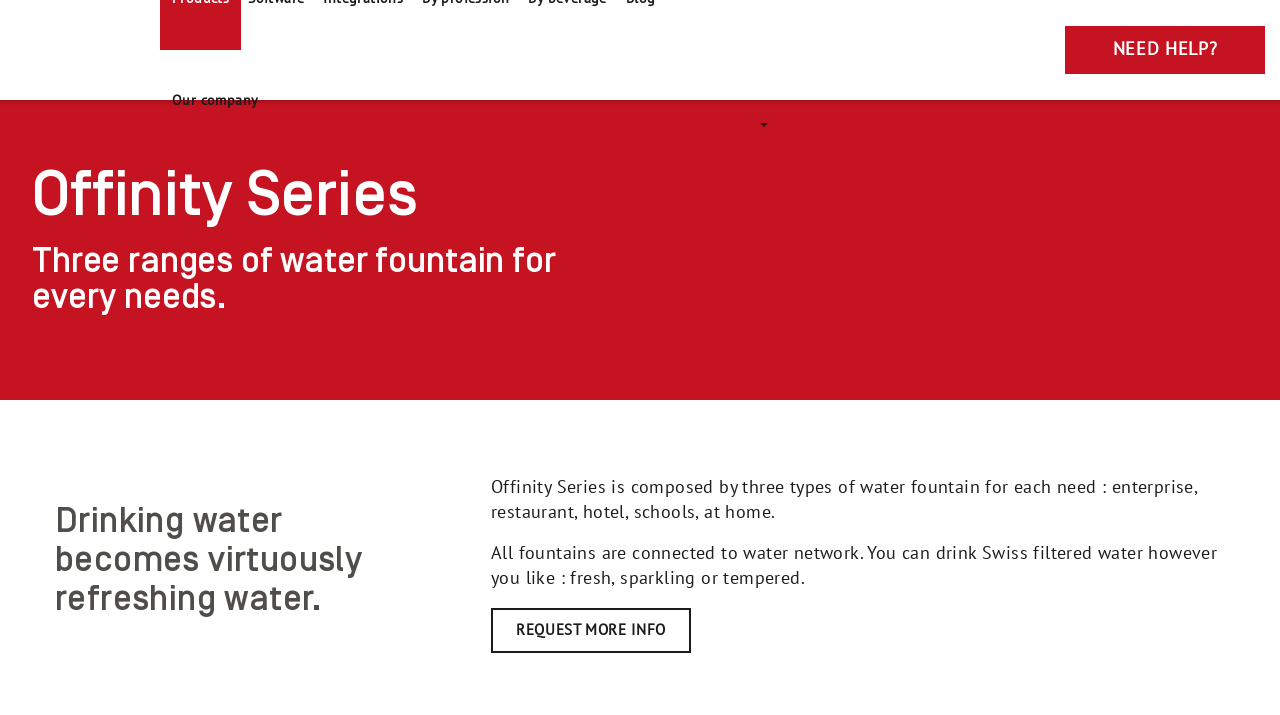Give the bounding box coordinates for the element described as: "Request more info".

[0.384, 0.85, 0.54, 0.913]